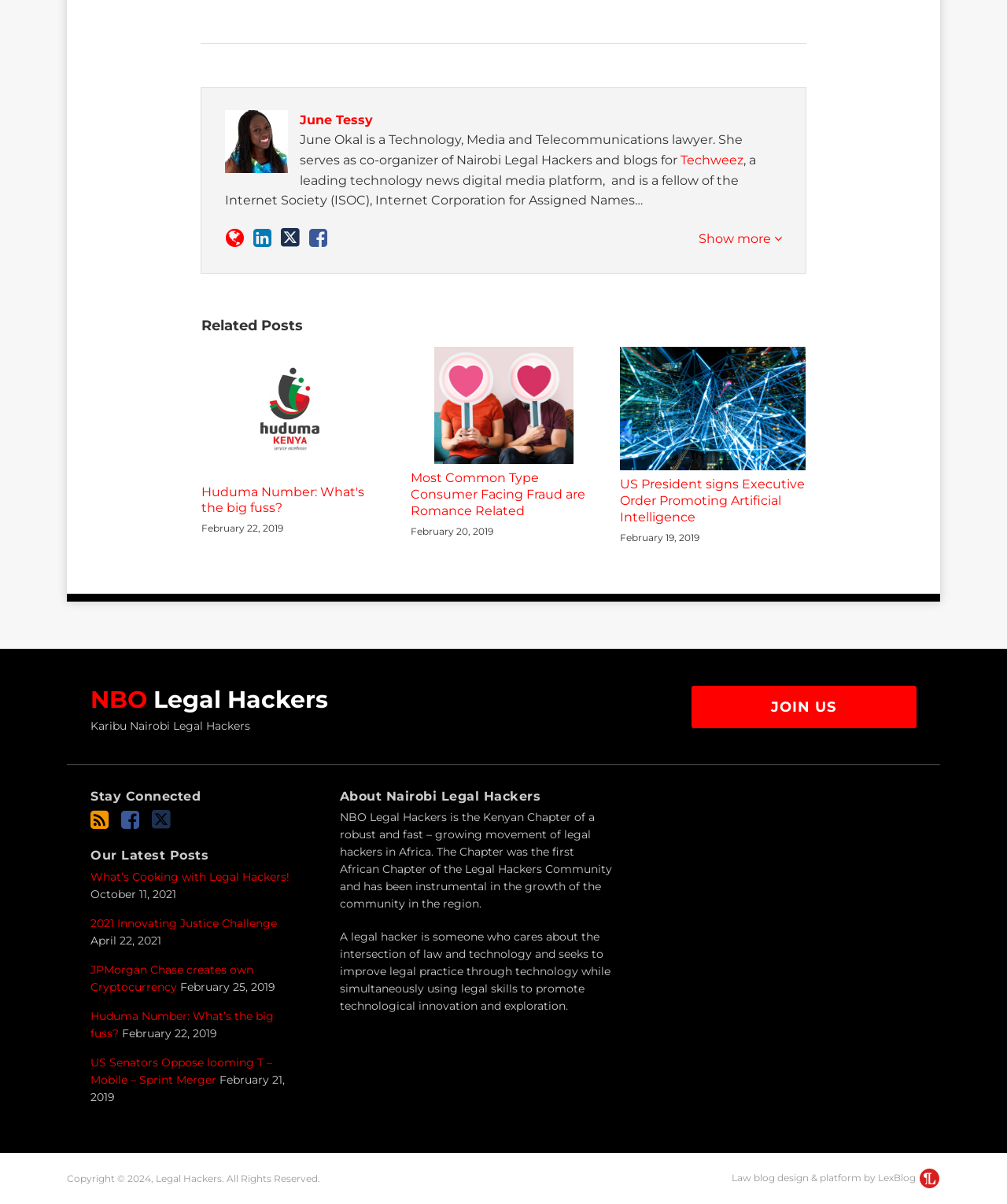Respond to the following question using a concise word or phrase: 
What is the copyright year of the website?

2024